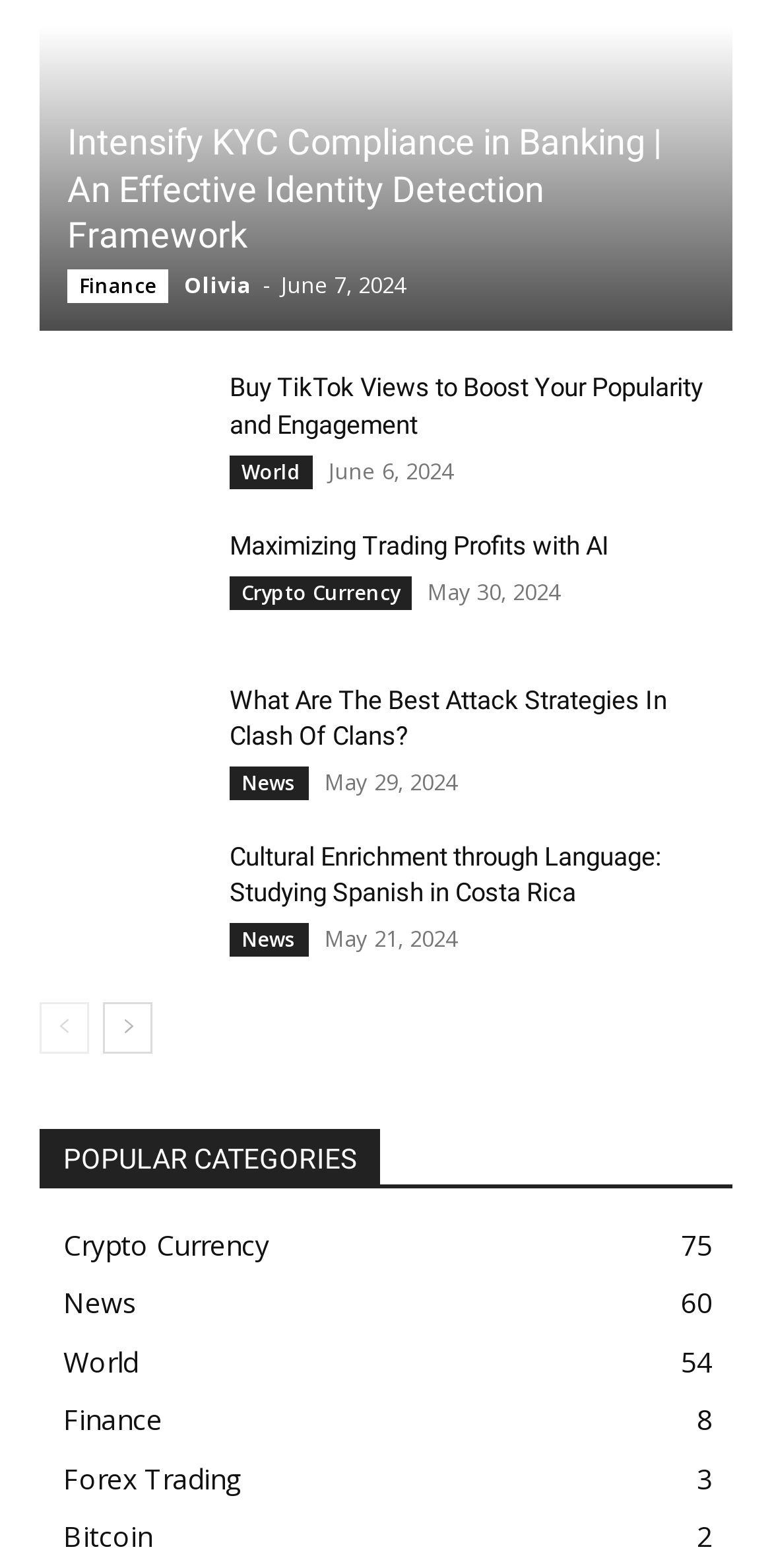What is the purpose of the links 'prev-page' and 'next-page'?
Utilize the information in the image to give a detailed answer to the question.

The links 'prev-page' and 'next-page' are located at the bottom of the webpage, suggesting that they are used to navigate between pages, allowing users to access more articles or previous/next pages of content.